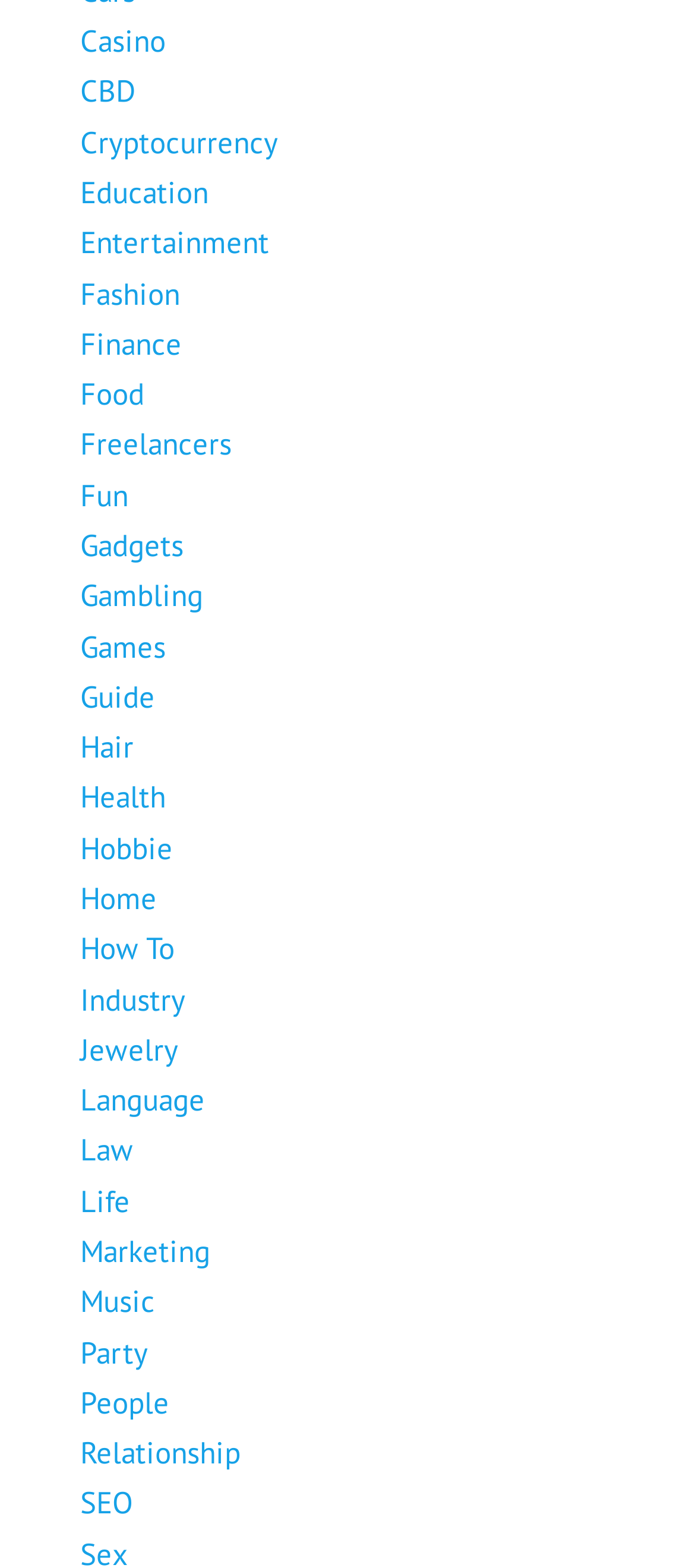Answer succinctly with a single word or phrase:
What is the category of link 'CBD'?

CBD